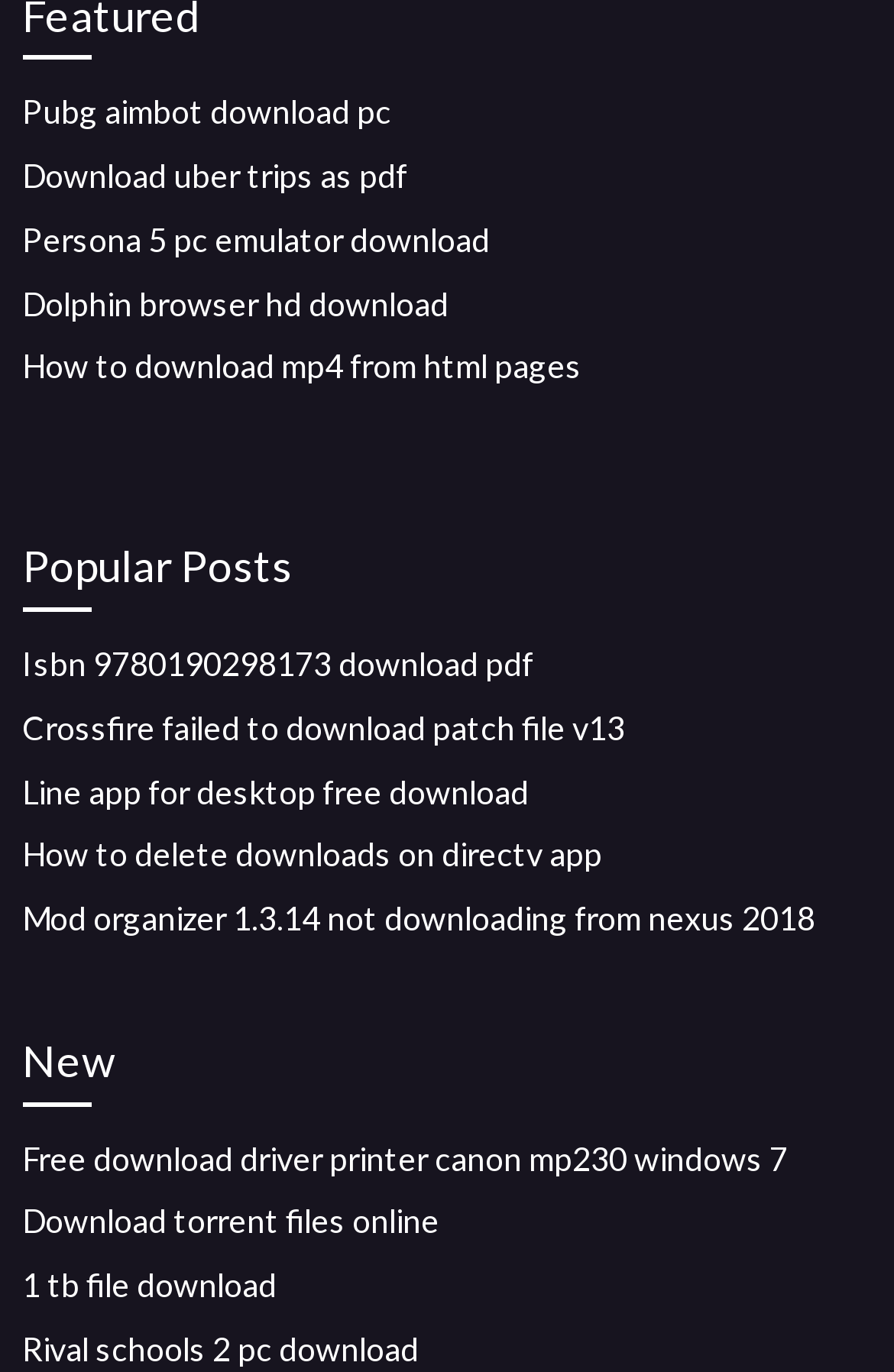Find the bounding box coordinates for the area that must be clicked to perform this action: "Download Rival Schools 2 for PC".

[0.025, 0.969, 0.469, 0.997]